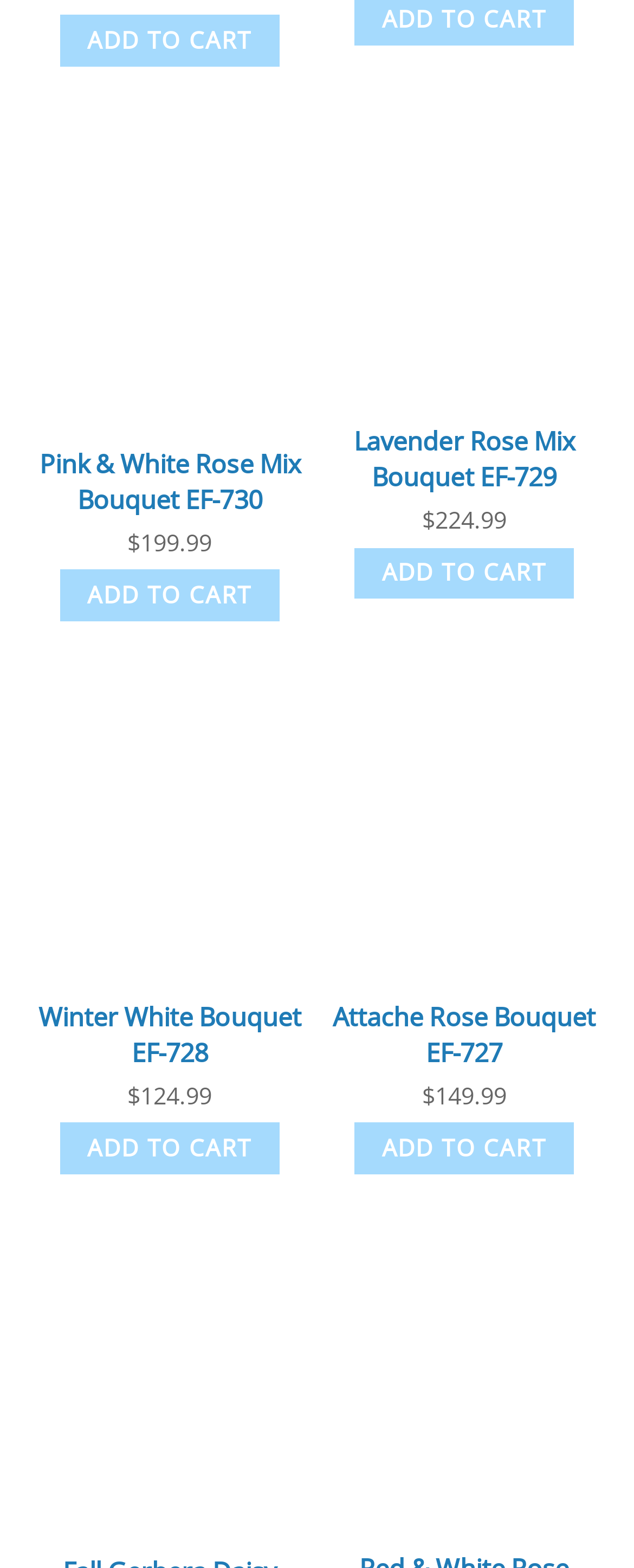Please identify the coordinates of the bounding box that should be clicked to fulfill this instruction: "Add Summer Sun Bouquet EF-731 B to your cart".

[0.094, 0.009, 0.442, 0.042]